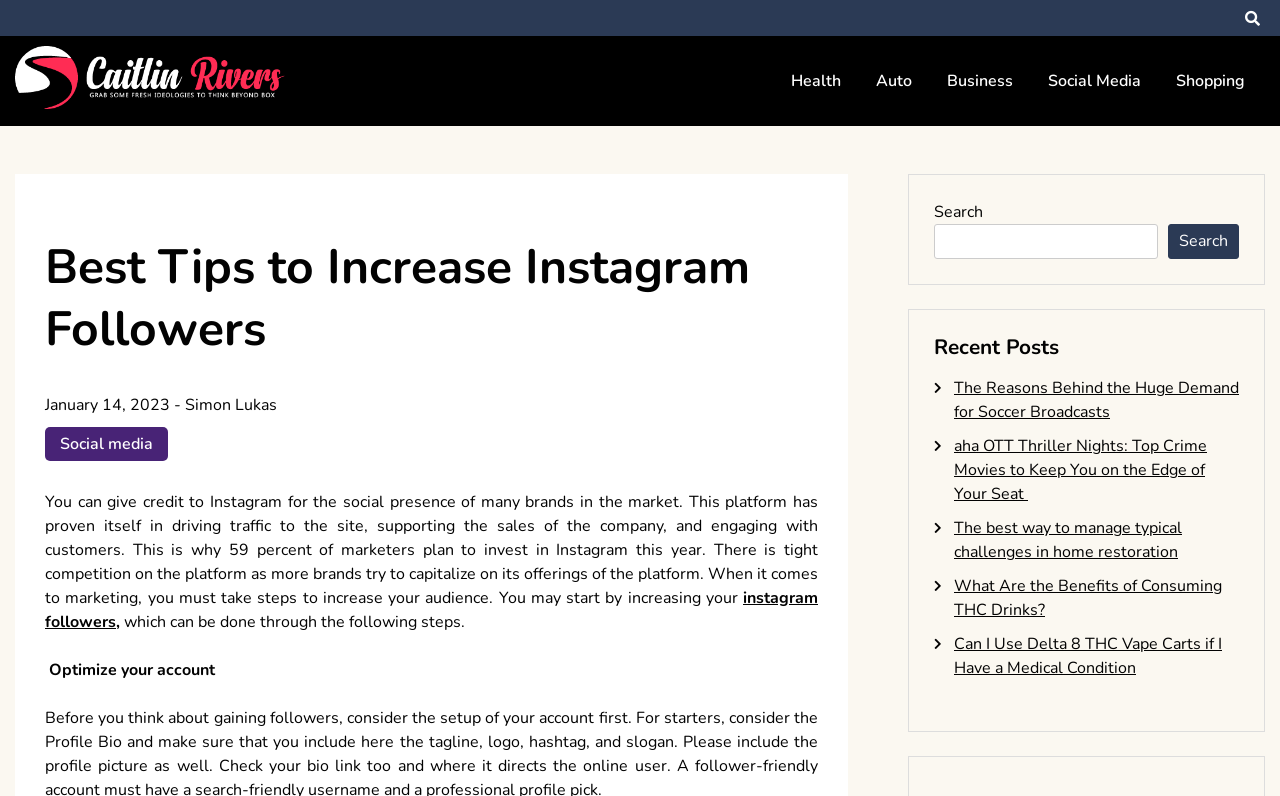Please specify the bounding box coordinates of the element that should be clicked to execute the given instruction: 'Search for coupon codes'. Ensure the coordinates are four float numbers between 0 and 1, expressed as [left, top, right, bottom].

None